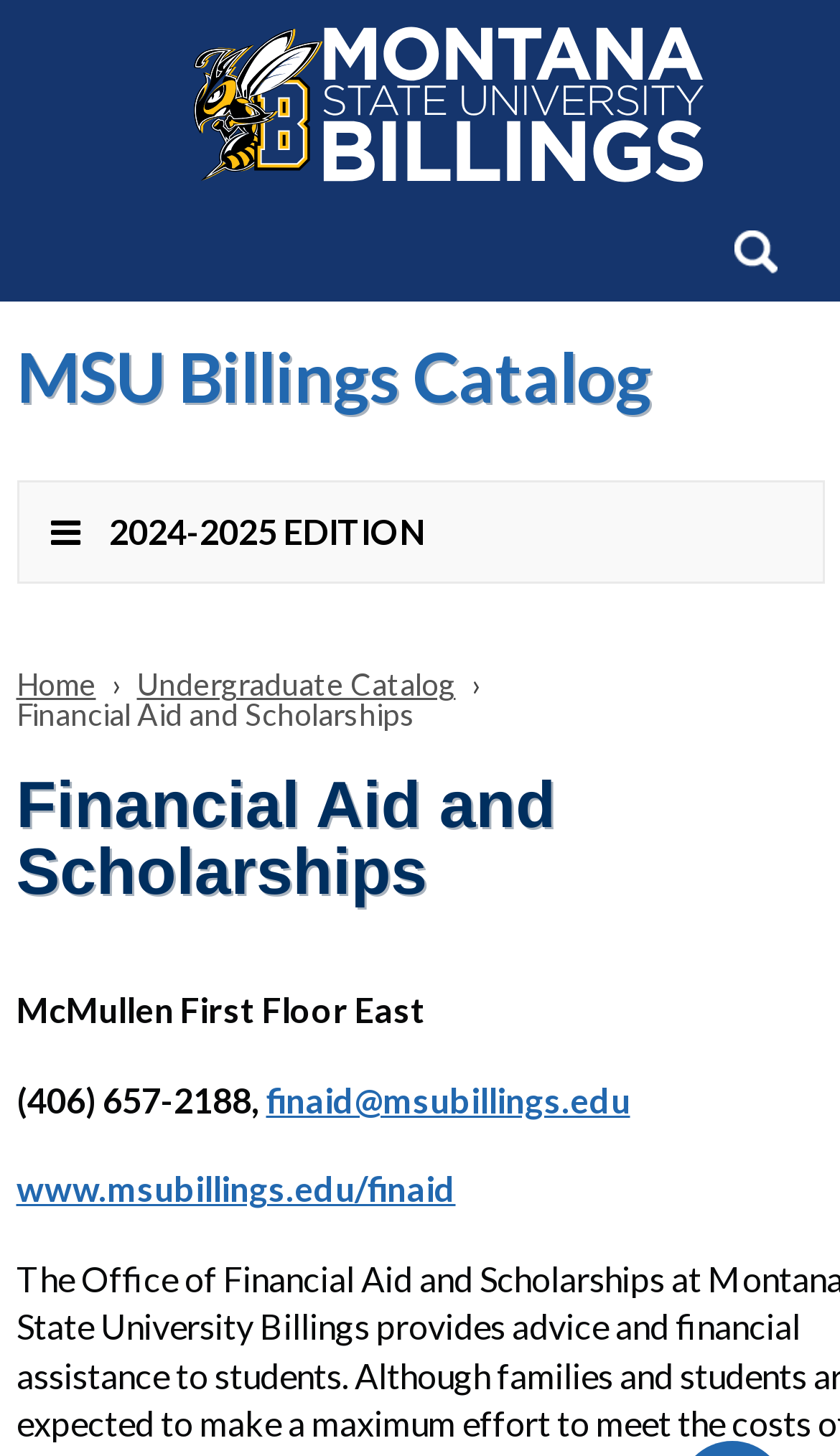Identify the bounding box of the UI component described as: "Events".

None